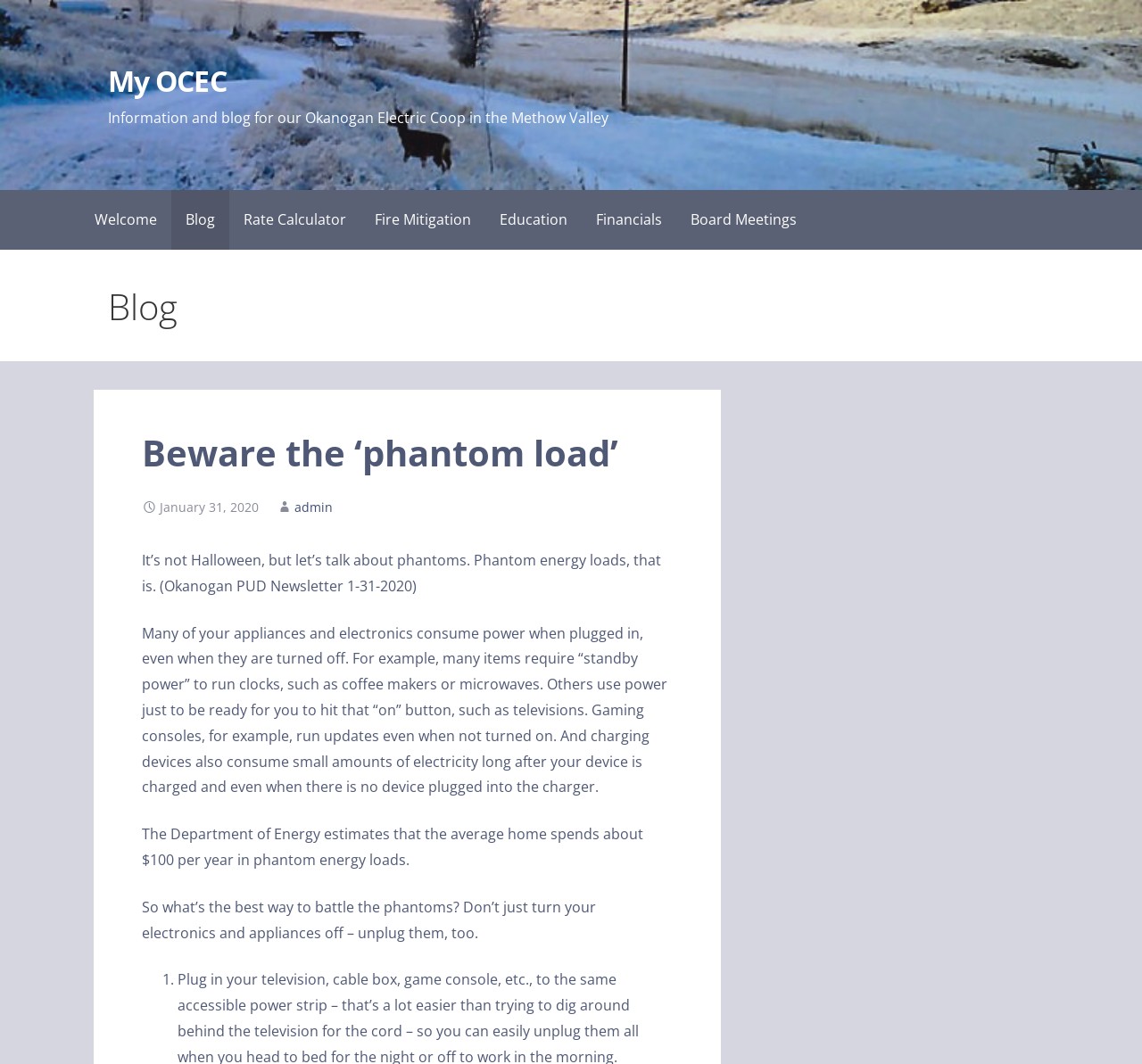Extract the bounding box coordinates for the UI element described as: "Fire Mitigation".

[0.316, 0.178, 0.425, 0.235]